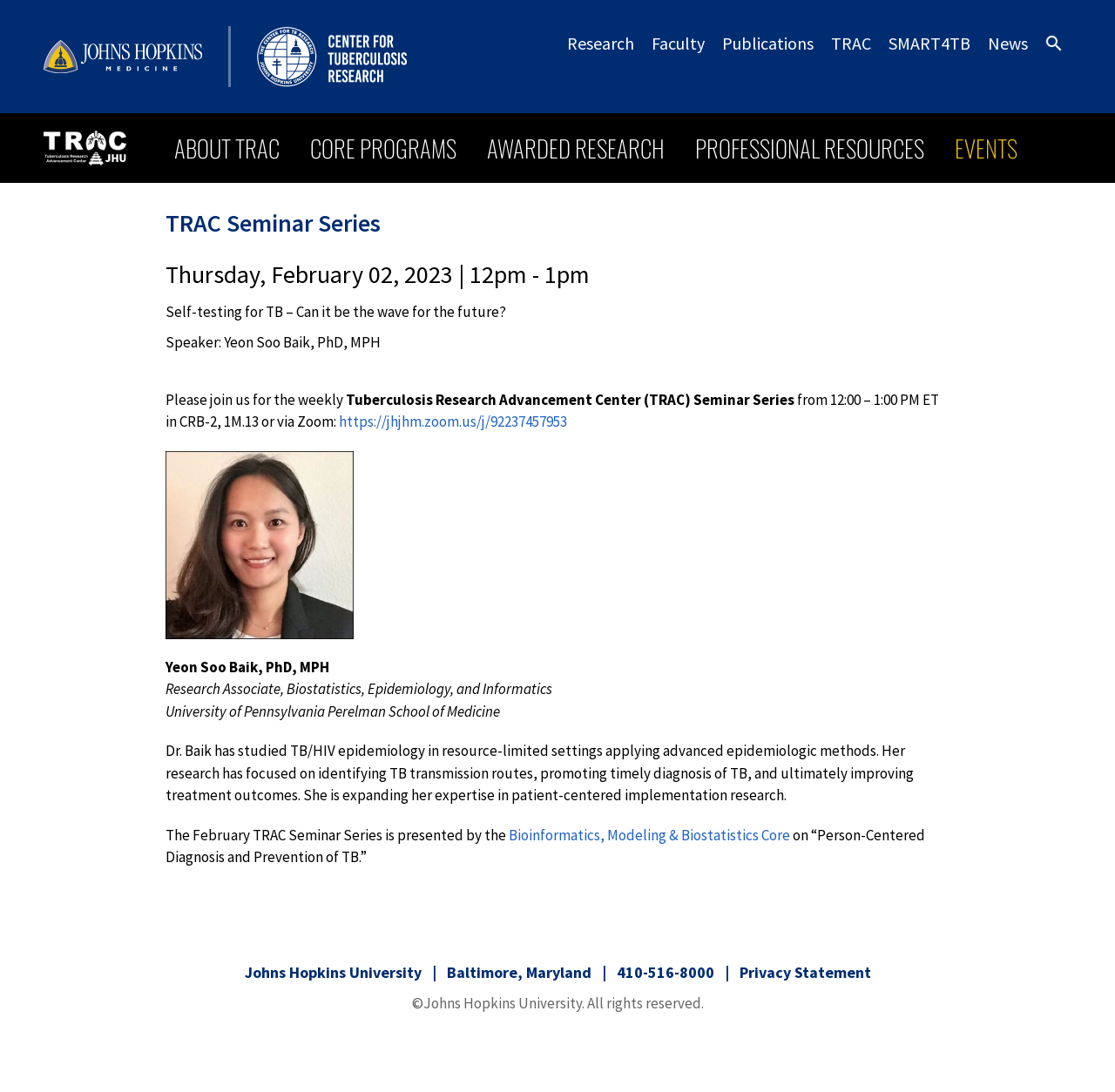What is the research focus of Dr. Baik?
Refer to the image and offer an in-depth and detailed answer to the question.

Dr. Baik's research focus can be inferred from the text 'She has studied TB/HIV epidemiology in resource-limited settings applying advanced epidemiologic methods.' which is part of her bio.